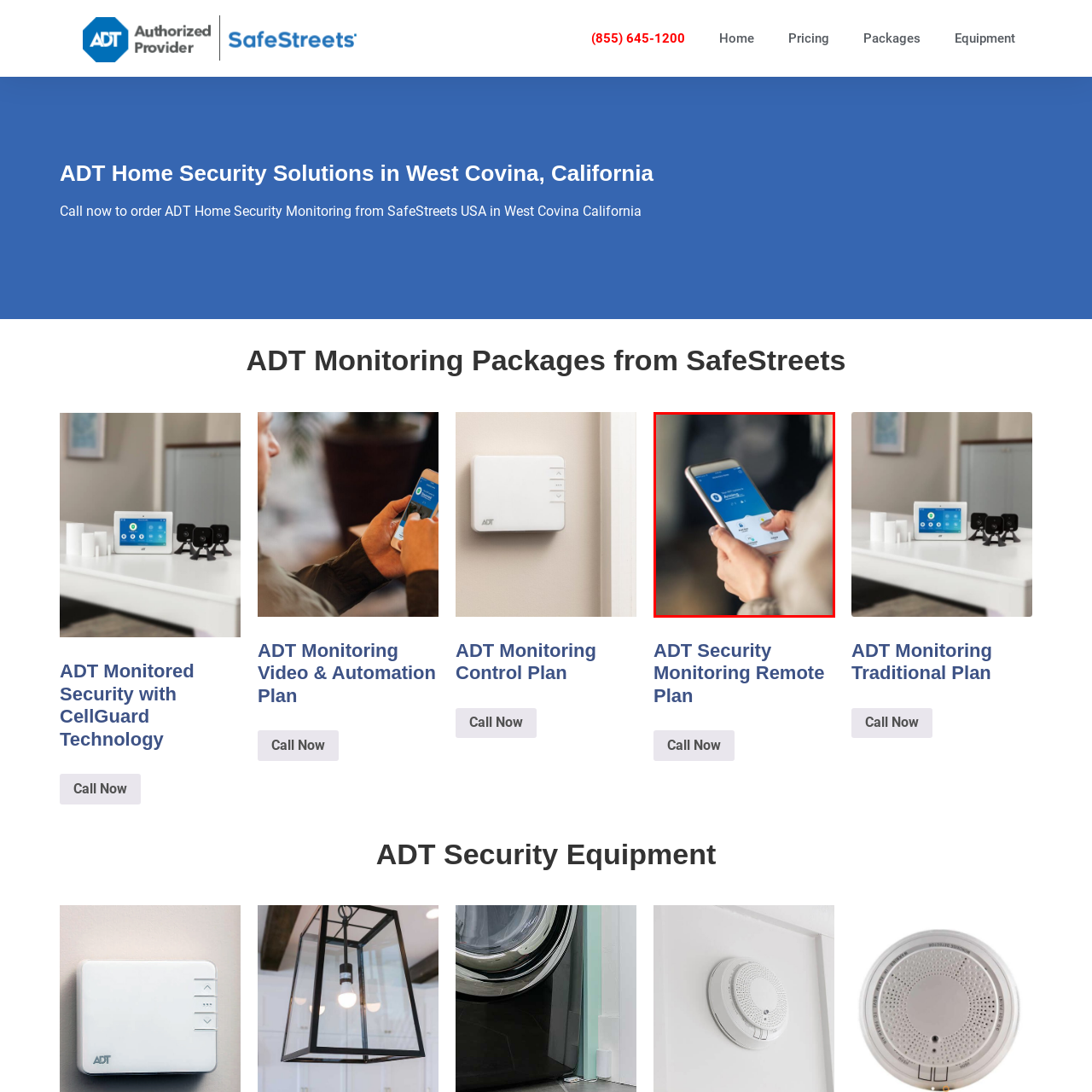What is the primary color scheme of the app?
Observe the part of the image inside the red bounding box and answer the question concisely with one word or a short phrase.

Blue and white